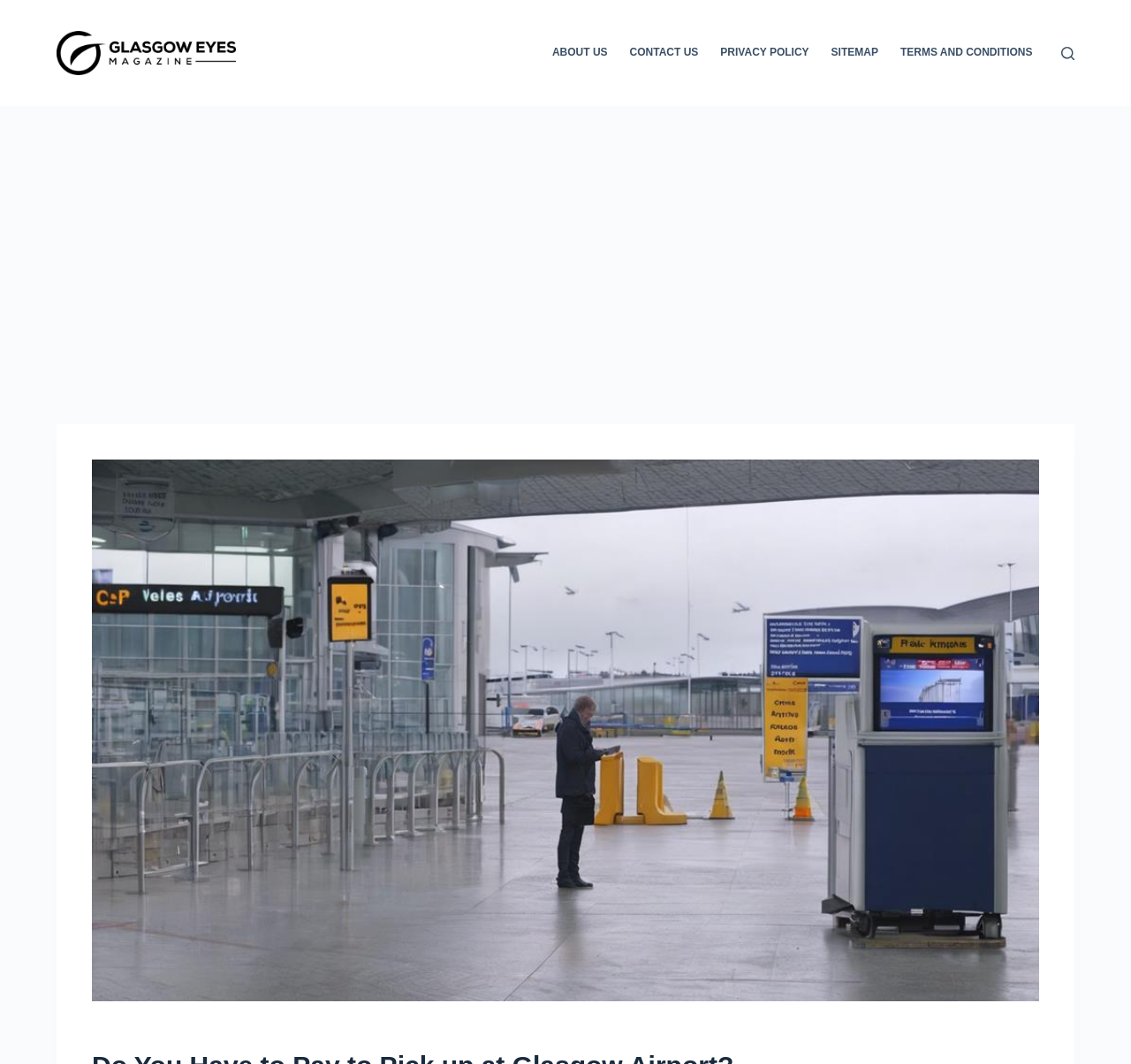Using the information shown in the image, answer the question with as much detail as possible: What is the topic of the image?

I looked at the image inside the figure element and saw that it is related to paying for pick up at Glasgow Airport, which is likely the main topic of the webpage.